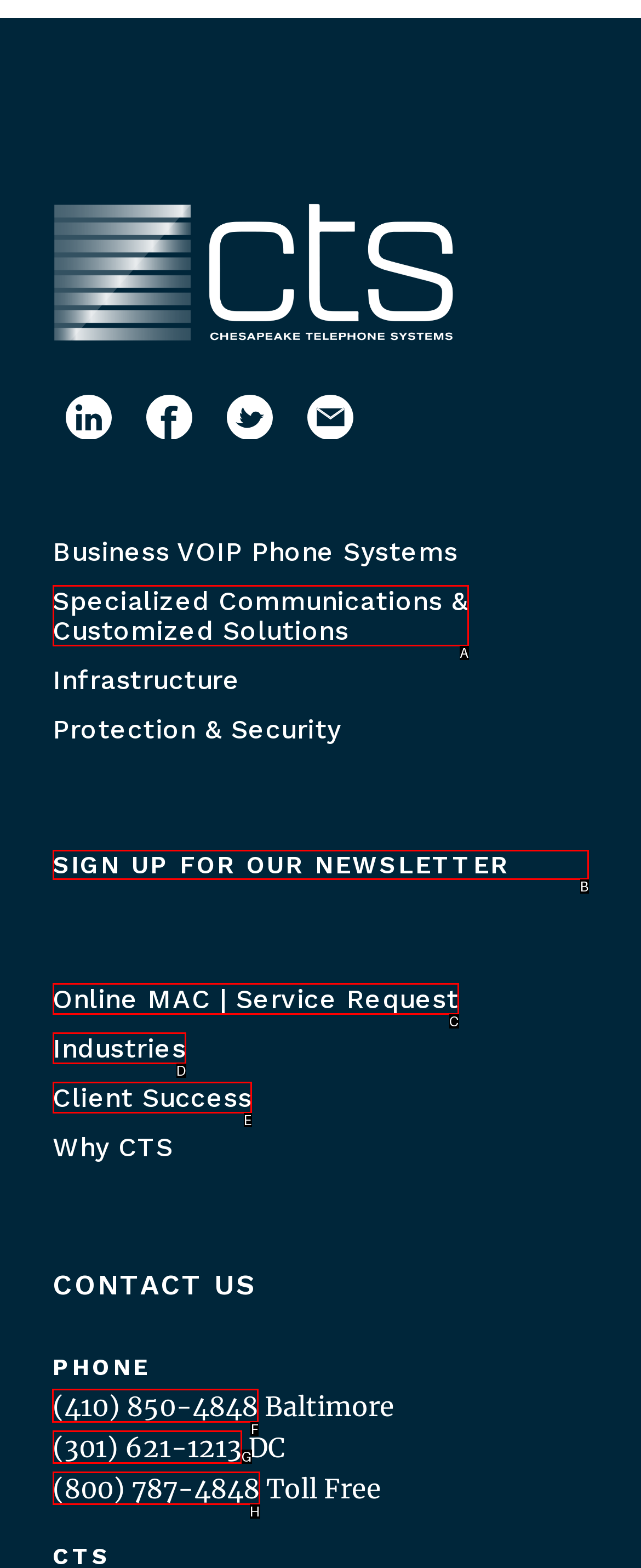Point out the UI element to be clicked for this instruction: Call the Baltimore office. Provide the answer as the letter of the chosen element.

F